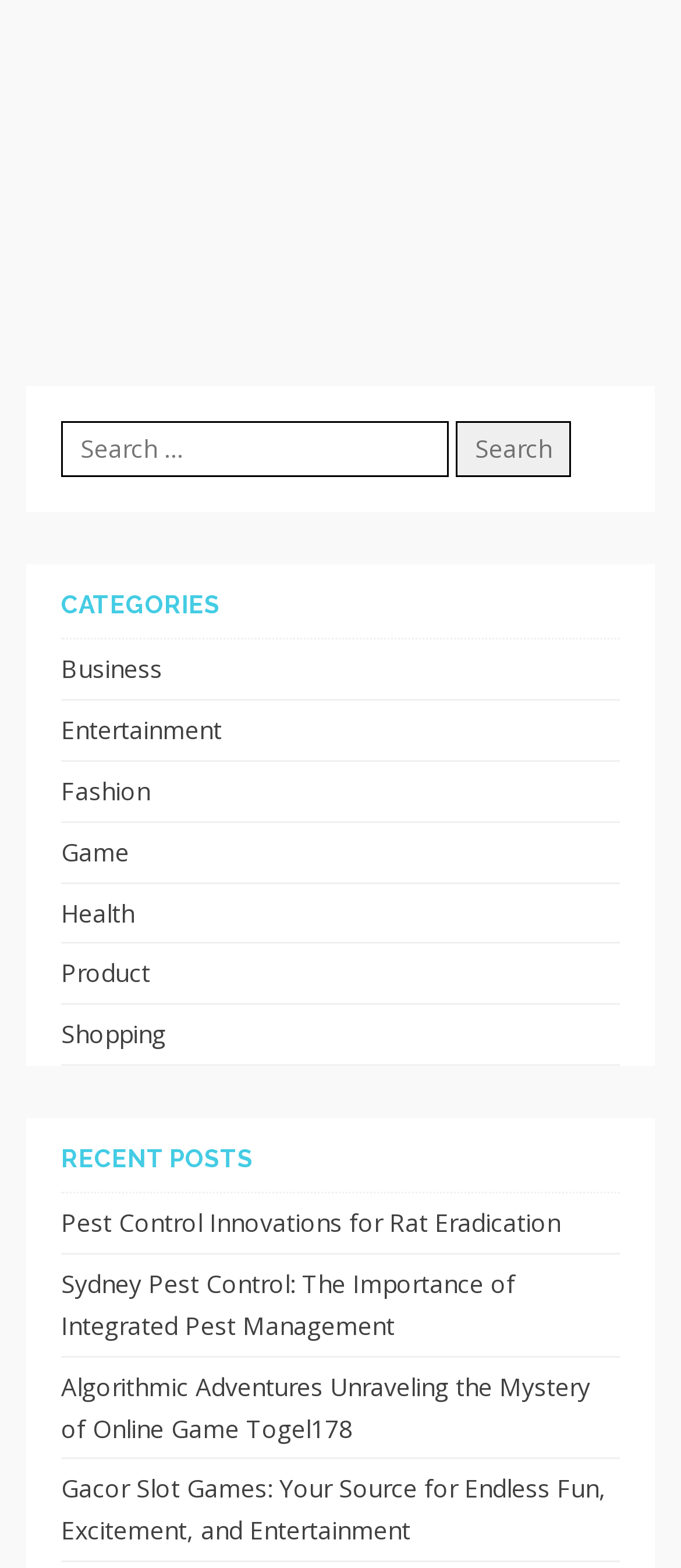Please locate the bounding box coordinates of the element's region that needs to be clicked to follow the instruction: "Search using the search button". The bounding box coordinates should be provided as four float numbers between 0 and 1, i.e., [left, top, right, bottom].

[0.669, 0.269, 0.838, 0.304]